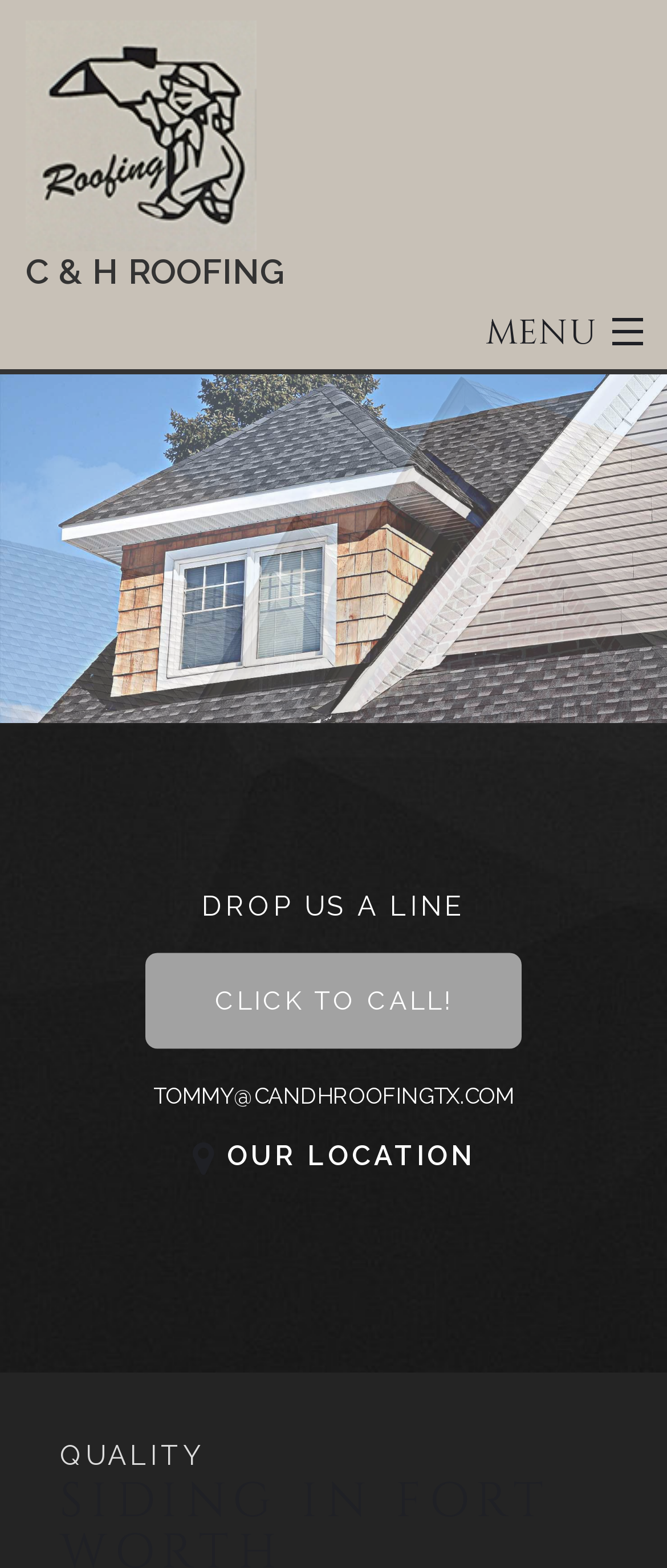Pinpoint the bounding box coordinates of the clickable element needed to complete the instruction: "View our location". The coordinates should be provided as four float numbers between 0 and 1: [left, top, right, bottom].

[0.288, 0.727, 0.712, 0.747]